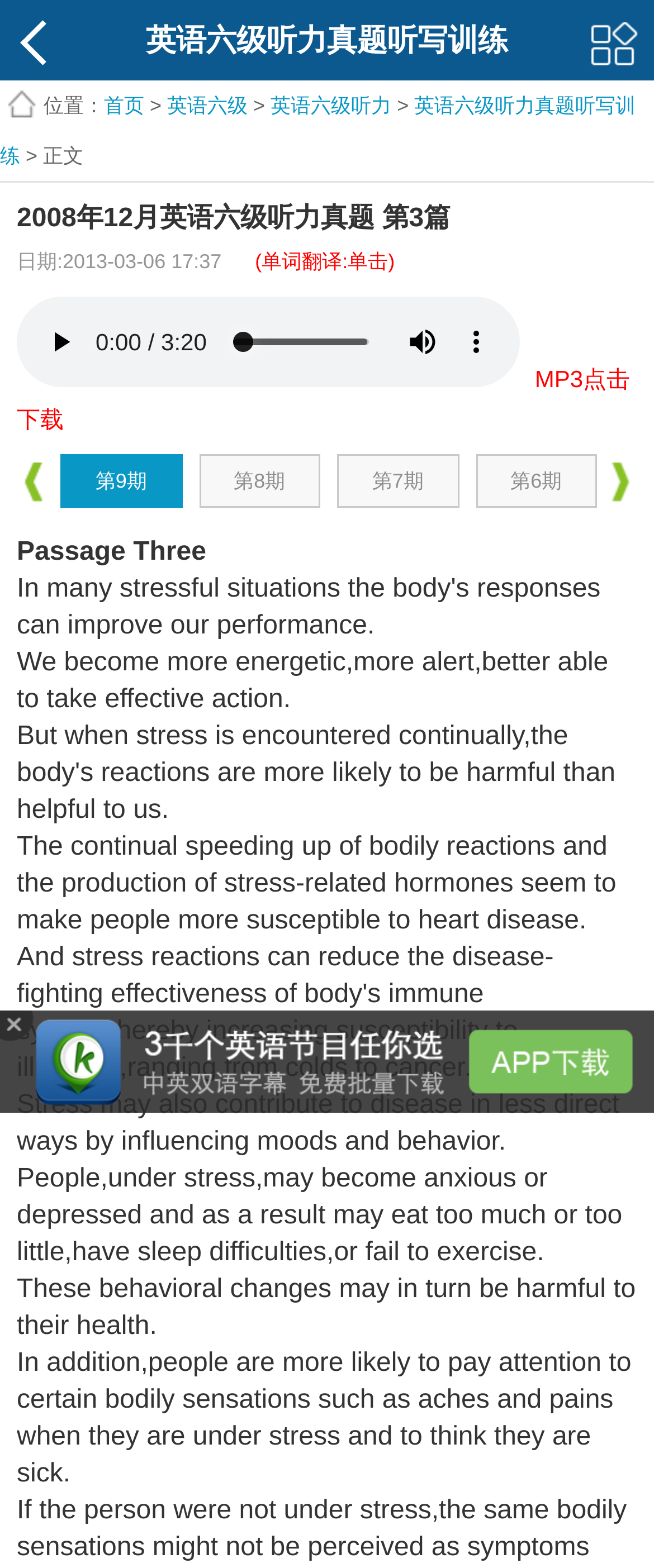Please find the bounding box coordinates of the clickable region needed to complete the following instruction: "view the 9th period". The bounding box coordinates must consist of four float numbers between 0 and 1, i.e., [left, top, right, bottom].

[0.092, 0.29, 0.278, 0.324]